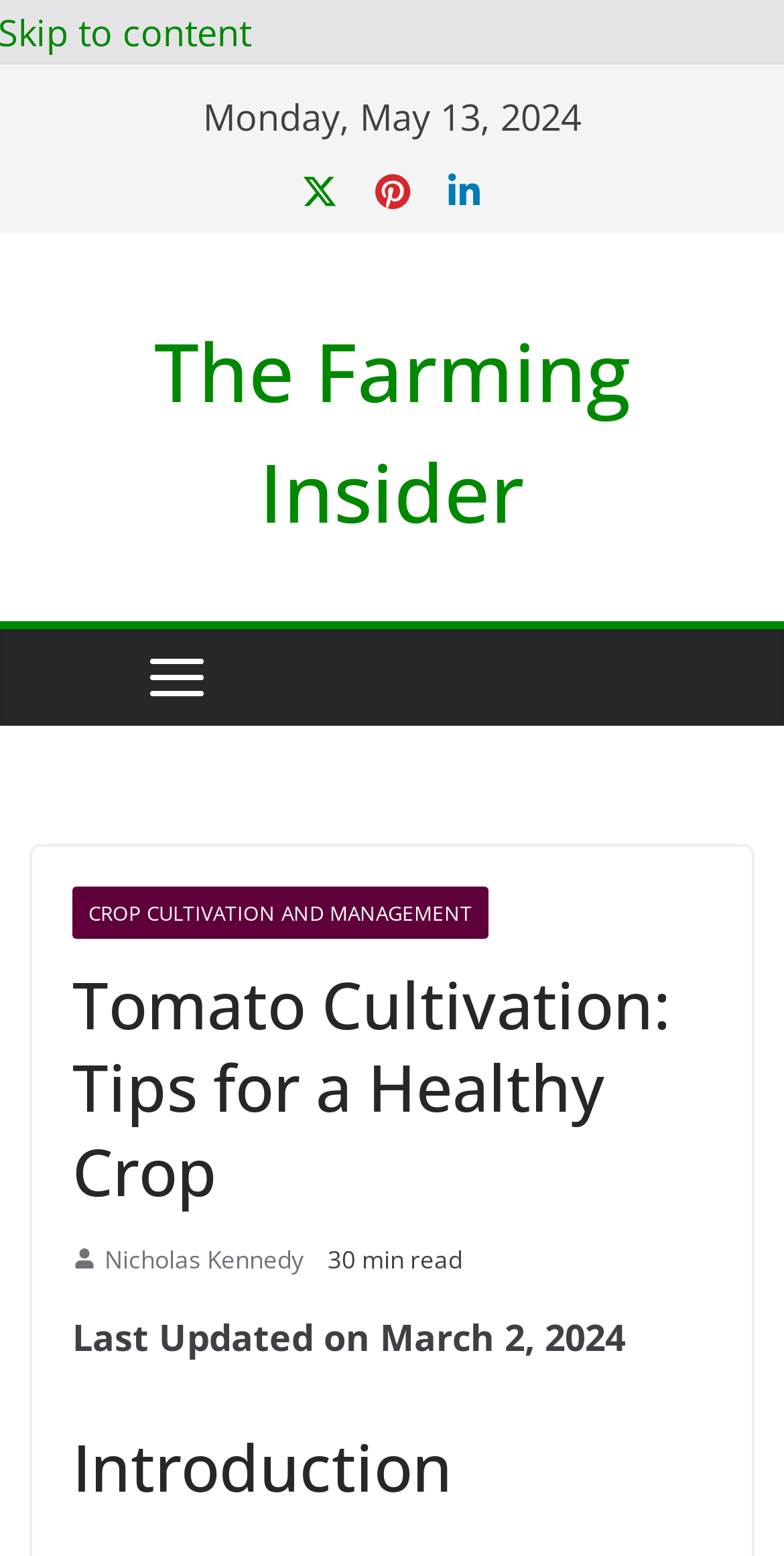Answer the question below in one word or phrase:
How long does it take to read the article?

30 min